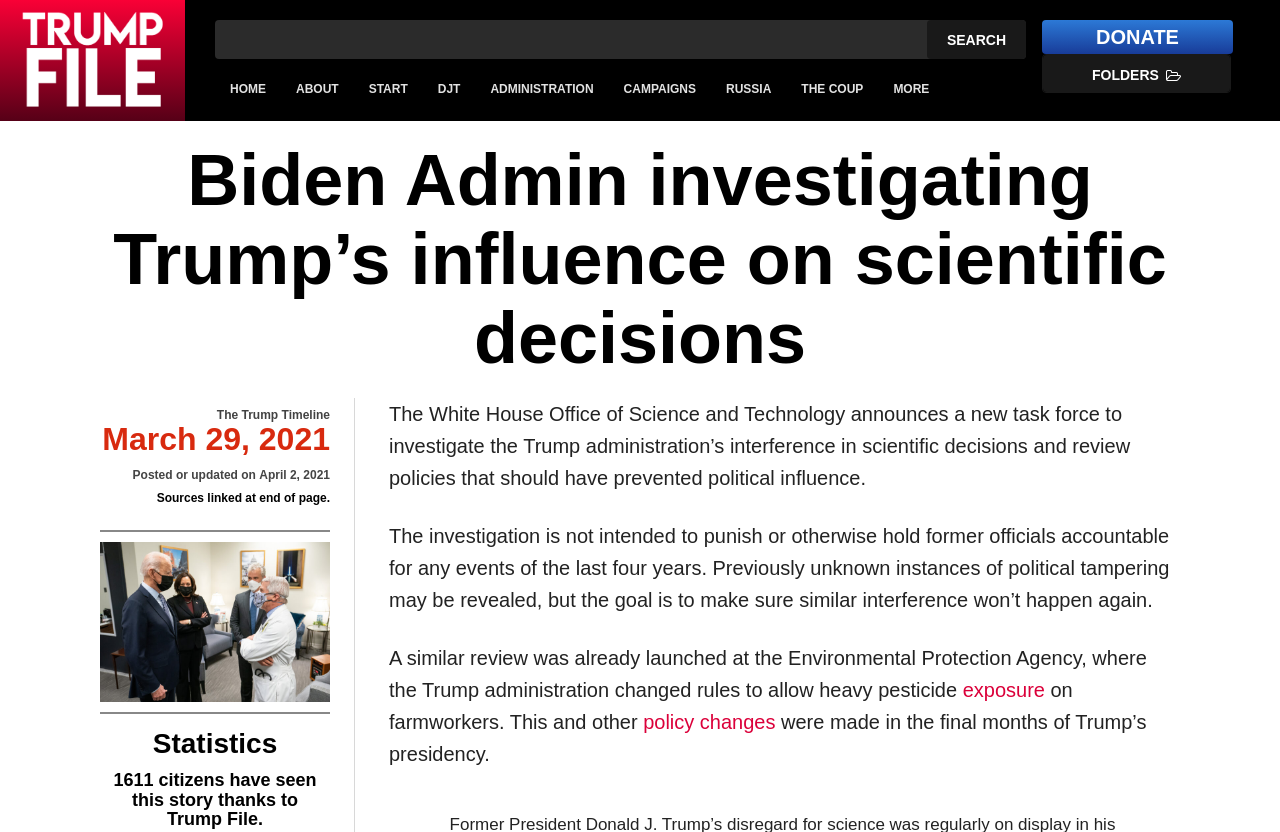Identify the bounding box coordinates for the element you need to click to achieve the following task: "Read about the Trump Timeline". The coordinates must be four float values ranging from 0 to 1, formatted as [left, top, right, bottom].

[0.082, 0.479, 0.258, 0.519]